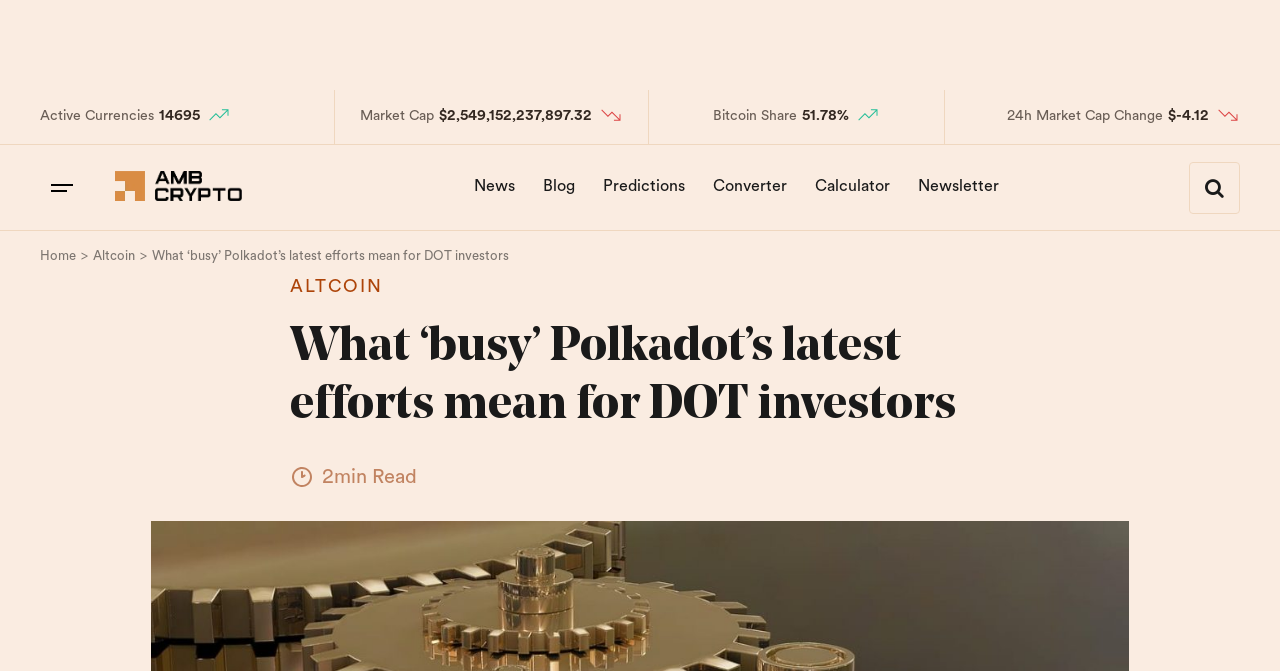Please find and report the primary heading text from the webpage.

What ‘busy’ Polkadot’s latest efforts mean for DOT investors